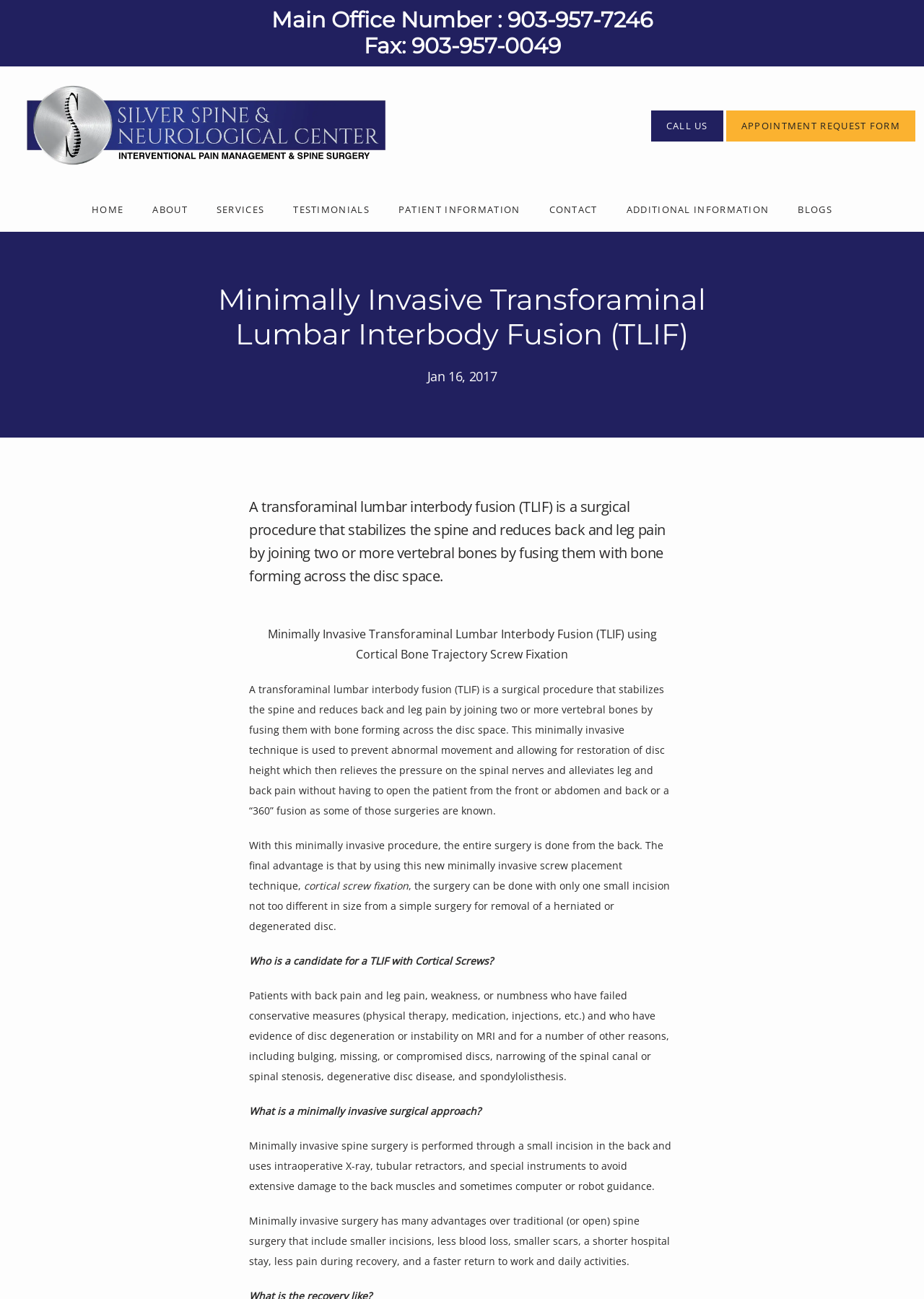Using the given element description, provide the bounding box coordinates (top-left x, top-left y, bottom-right x, bottom-right y) for the corresponding UI element in the screenshot: name="submit" value="Post Comment"

None